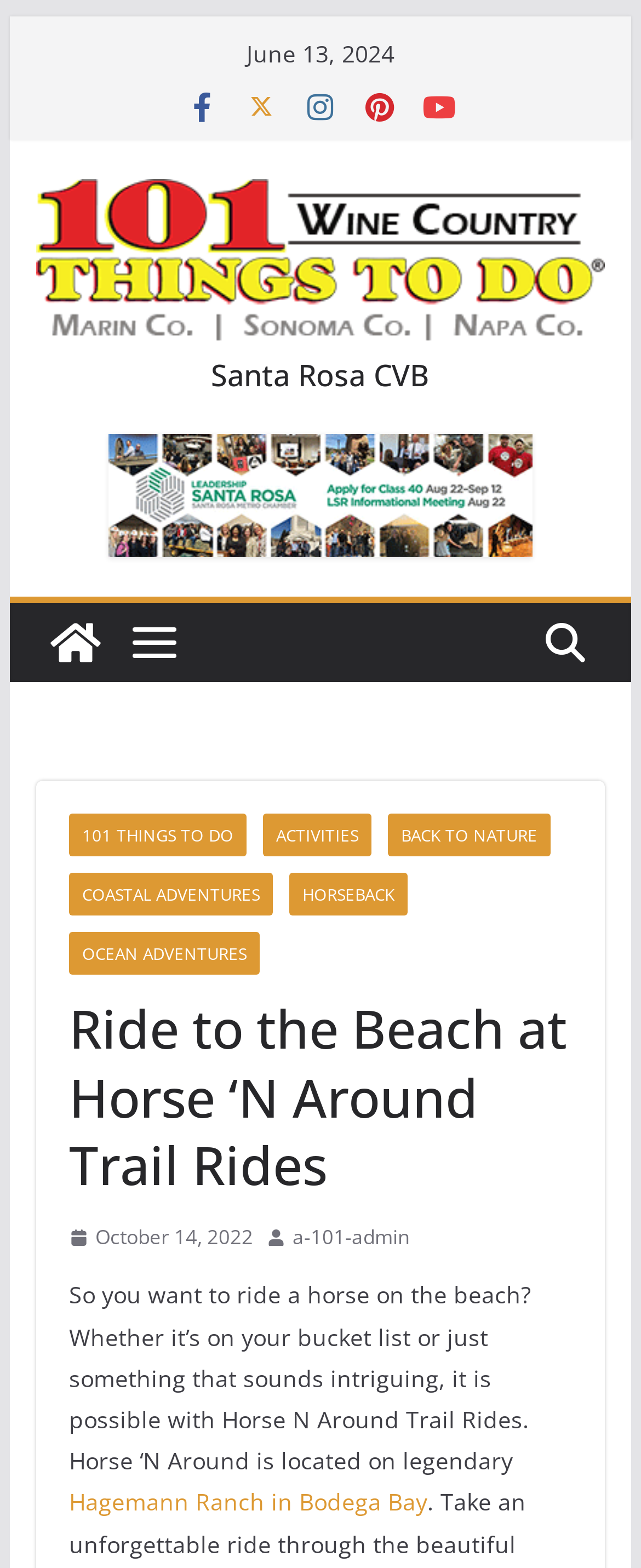Please determine the bounding box coordinates of the clickable area required to carry out the following instruction: "Read the article about 'Ride to the Beach at Horse ‘N Around Trail Rides'". The coordinates must be four float numbers between 0 and 1, represented as [left, top, right, bottom].

[0.107, 0.634, 0.893, 0.765]